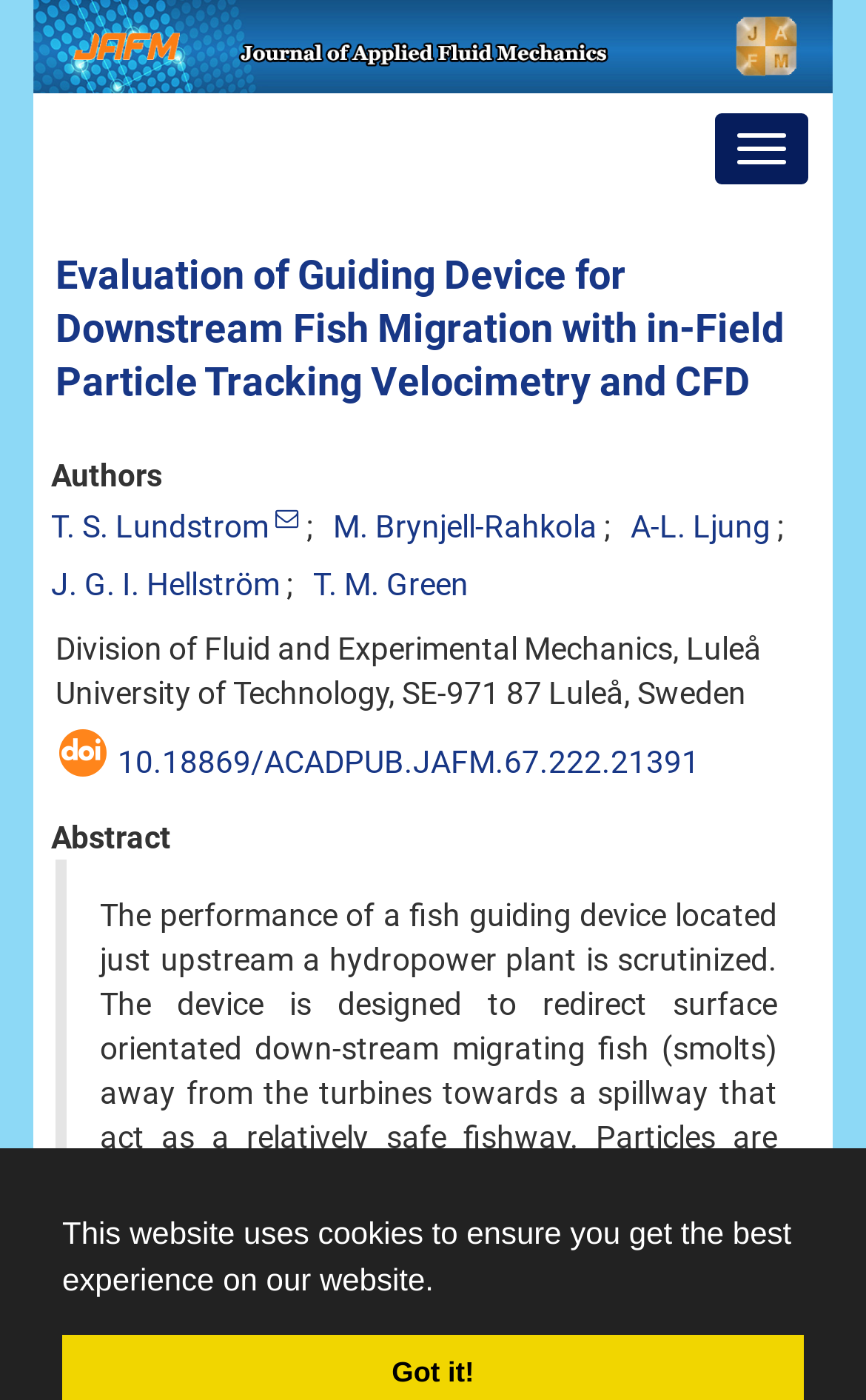Please indicate the bounding box coordinates for the clickable area to complete the following task: "Click the toggle navigation button". The coordinates should be specified as four float numbers between 0 and 1, i.e., [left, top, right, bottom].

[0.823, 0.079, 0.936, 0.133]